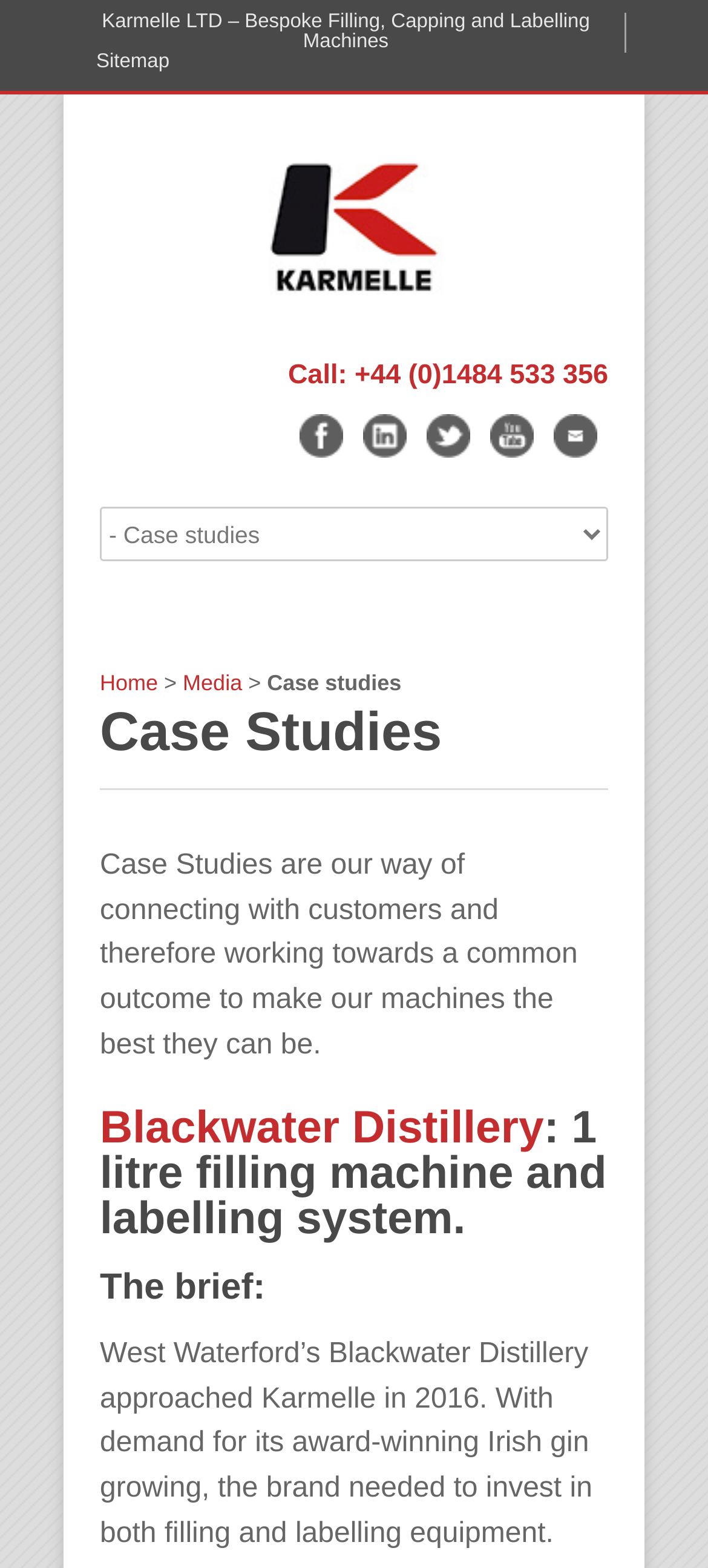Please determine the bounding box coordinates of the element to click in order to execute the following instruction: "Click on the Call button". The coordinates should be four float numbers between 0 and 1, specified as [left, top, right, bottom].

[0.407, 0.229, 0.859, 0.249]